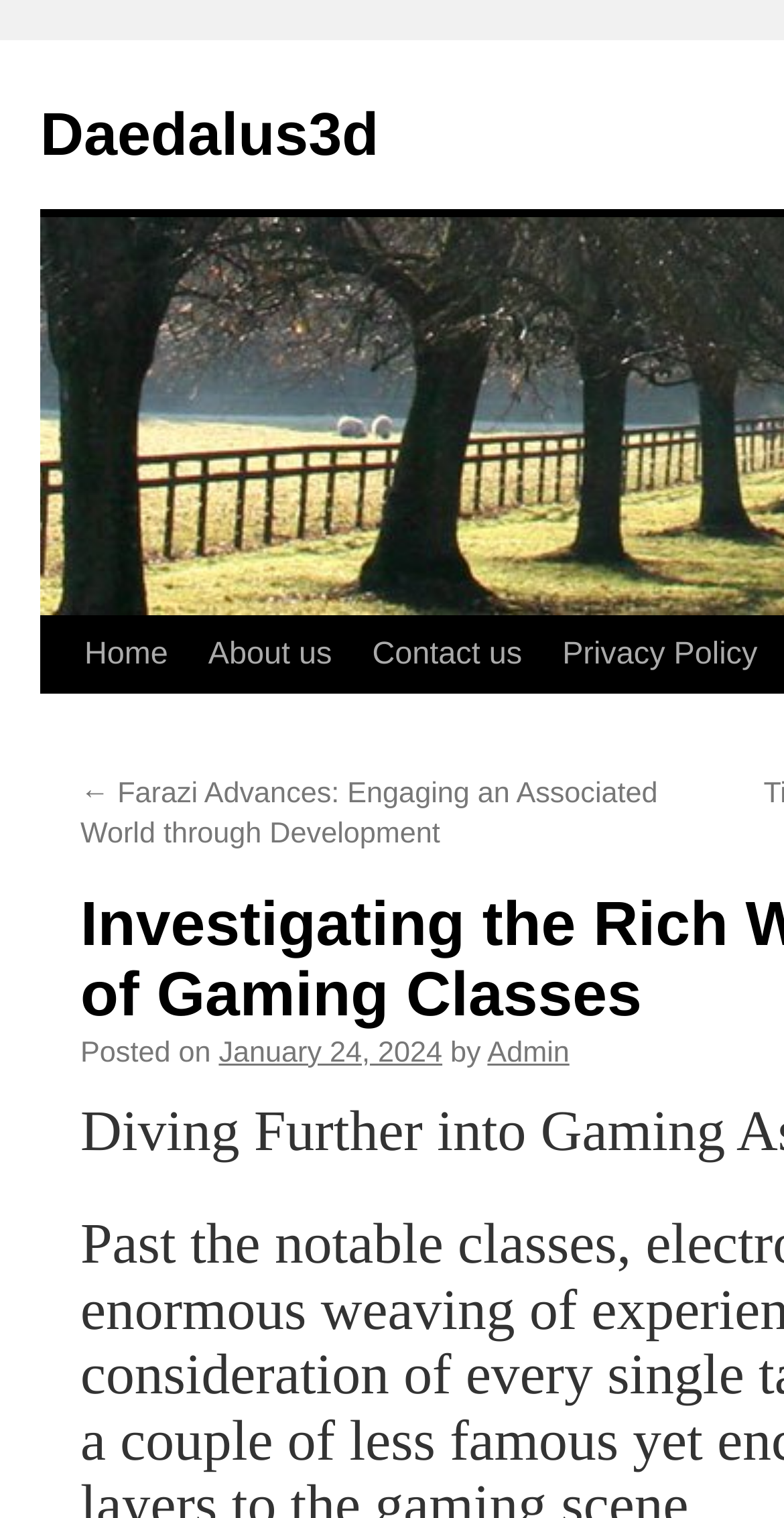What is the title of the previous article?
Offer a detailed and exhaustive answer to the question.

I found the title of the previous article by looking at the link element with the text '← Farazi Advances: Engaging an Associated World through Development', which is likely to be a link to the previous article.